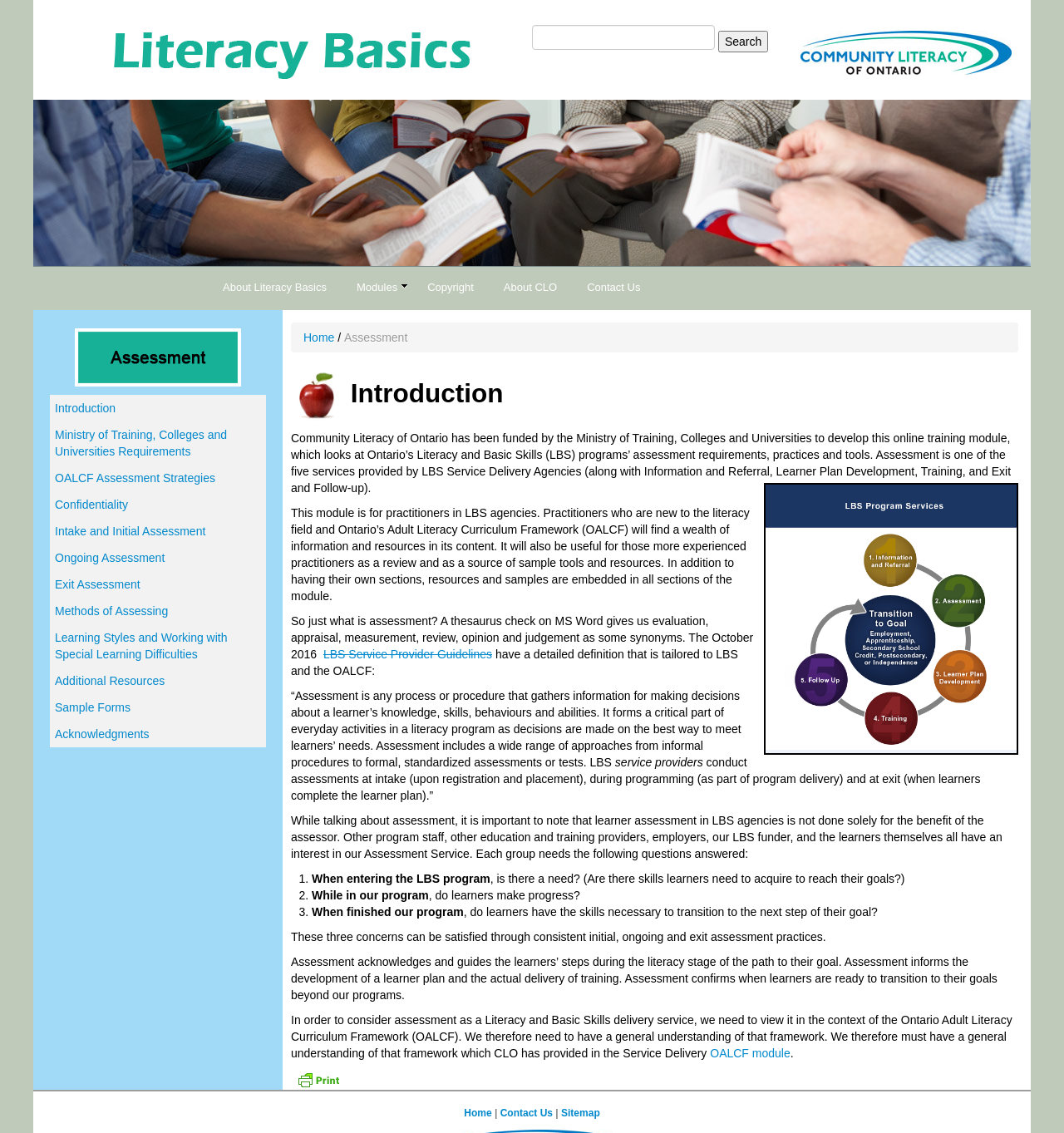Locate the bounding box coordinates of the element to click to perform the following action: 'Search for something'. The coordinates should be given as four float values between 0 and 1, in the form of [left, top, right, bottom].

[0.5, 0.022, 0.672, 0.044]